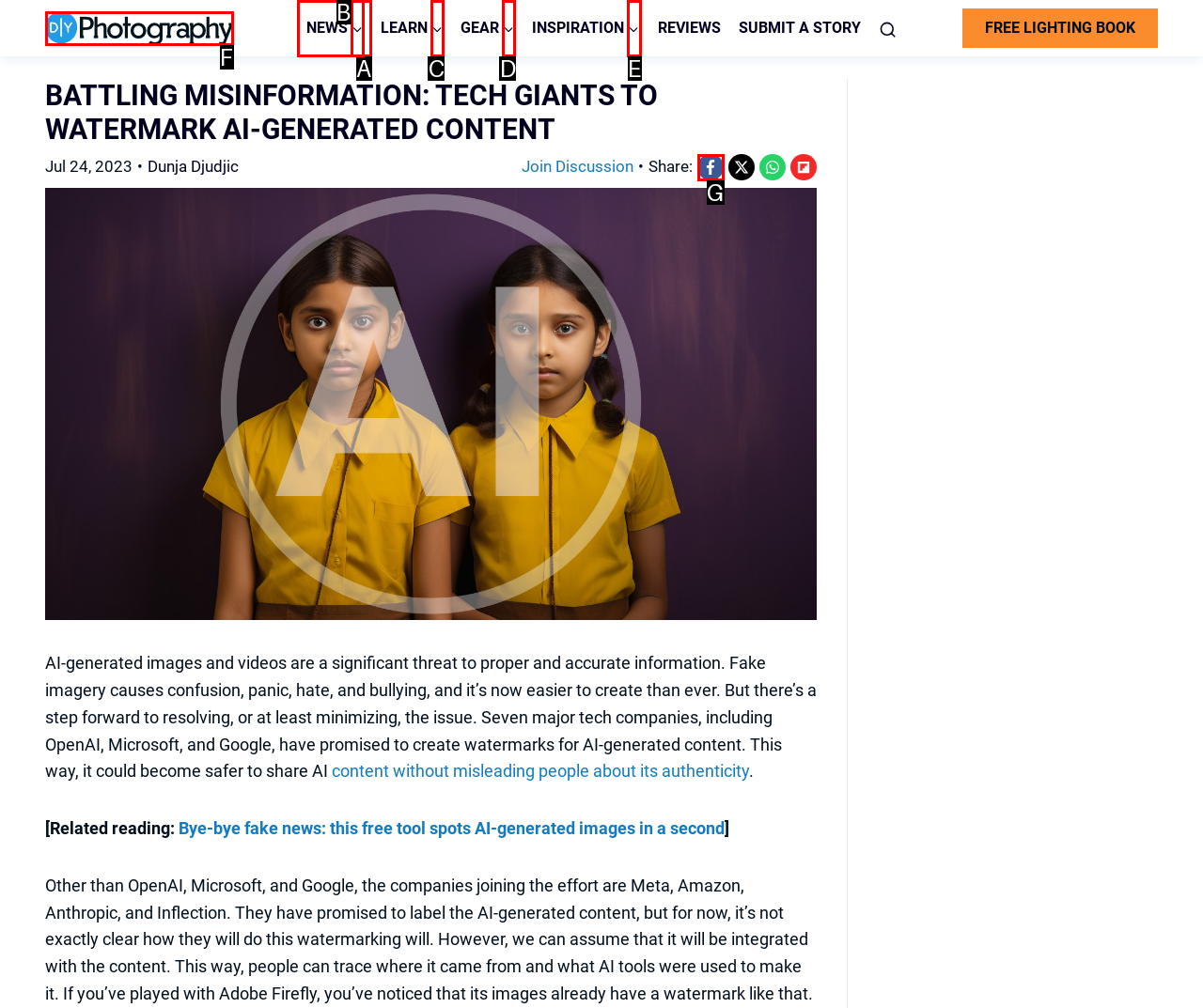Select the letter of the UI element that best matches: alt="DIYP Logo"
Answer with the letter of the correct option directly.

F